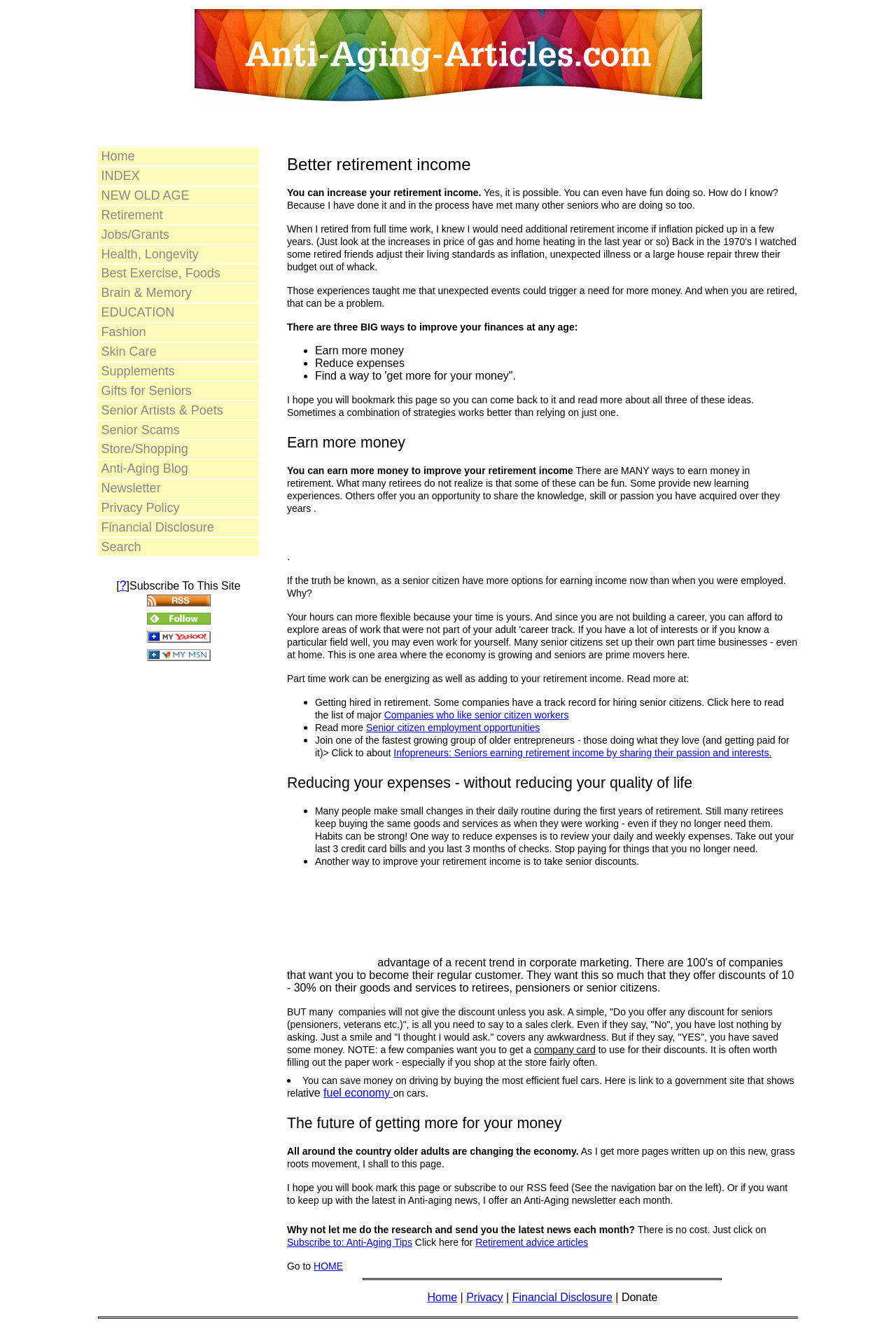Based on the element description Financial Disclosure, identify the bounding box coordinates for the UI element. The coordinates should be in the format (top-left x, top-left y, bottom-right x, bottom-right y) and within the 0 to 1 range.

[0.109, 0.389, 0.289, 0.402]